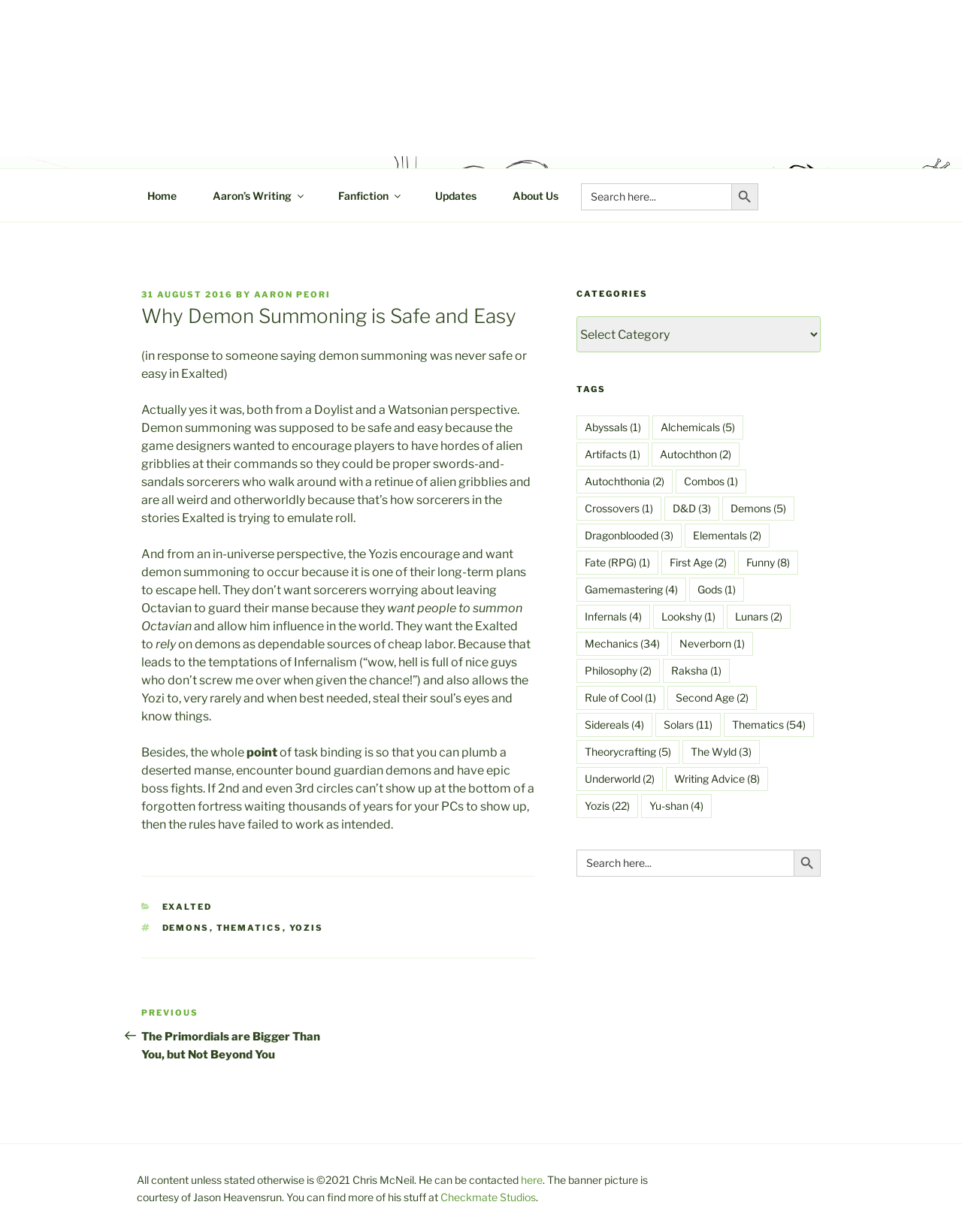Specify the bounding box coordinates of the element's region that should be clicked to achieve the following instruction: "Click on the 'Previous Post' link". The bounding box coordinates consist of four float numbers between 0 and 1, in the format [left, top, right, bottom].

[0.147, 0.817, 0.352, 0.861]